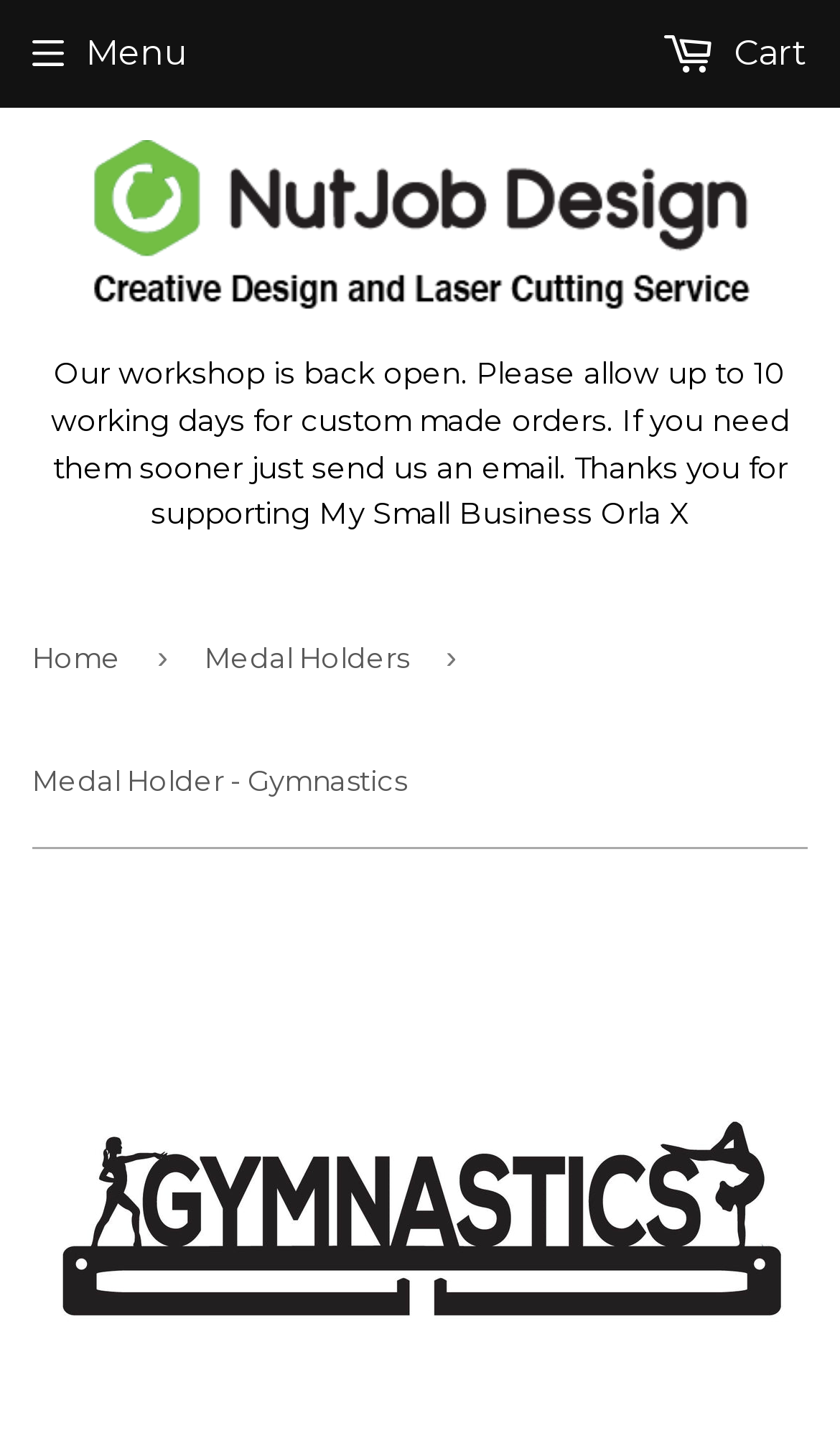What is the current status of the workshop?
We need a detailed and meticulous answer to the question.

The status of the workshop can be determined by reading the static text element which says 'Our workshop is back open. Please allow up to 10 working days for custom made orders. If you need them sooner just send us an email. Thanks you for supporting My Small Business Orla X'.